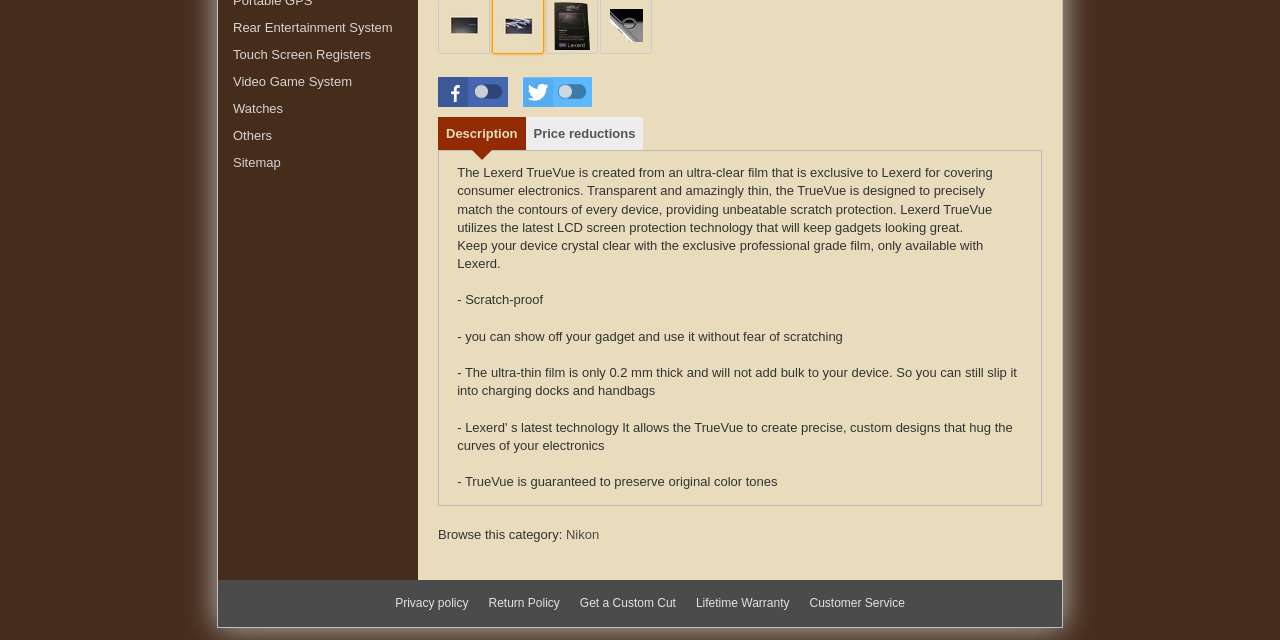Provide the bounding box coordinates of the HTML element described by the text: "Touch Screen Registers".

[0.182, 0.073, 0.29, 0.097]